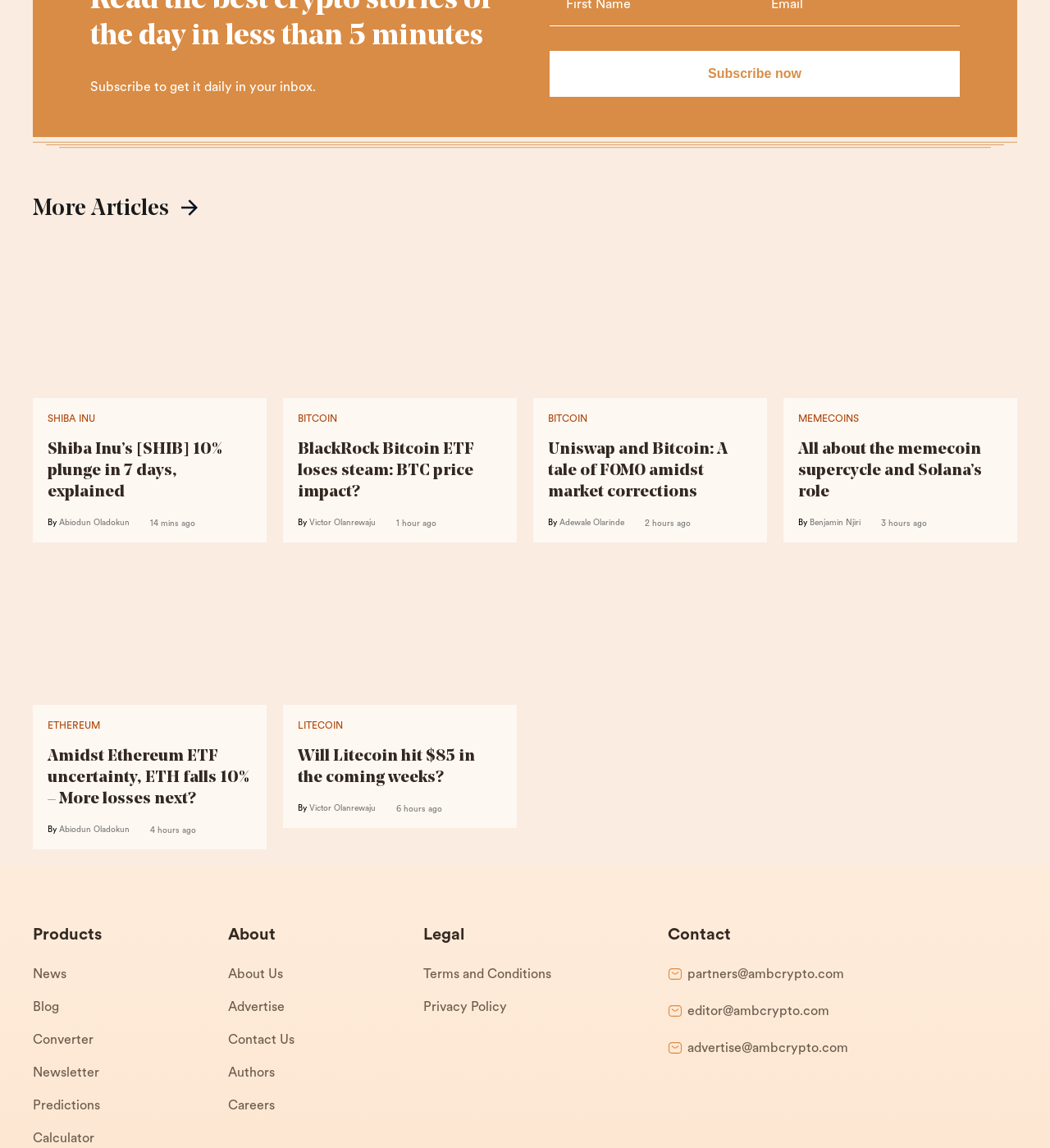For the following element description, predict the bounding box coordinates in the format (top-left x, top-left y, bottom-right x, bottom-right y). All values should be floating point numbers between 0 and 1. Description: About Us

[0.217, 0.835, 0.403, 0.863]